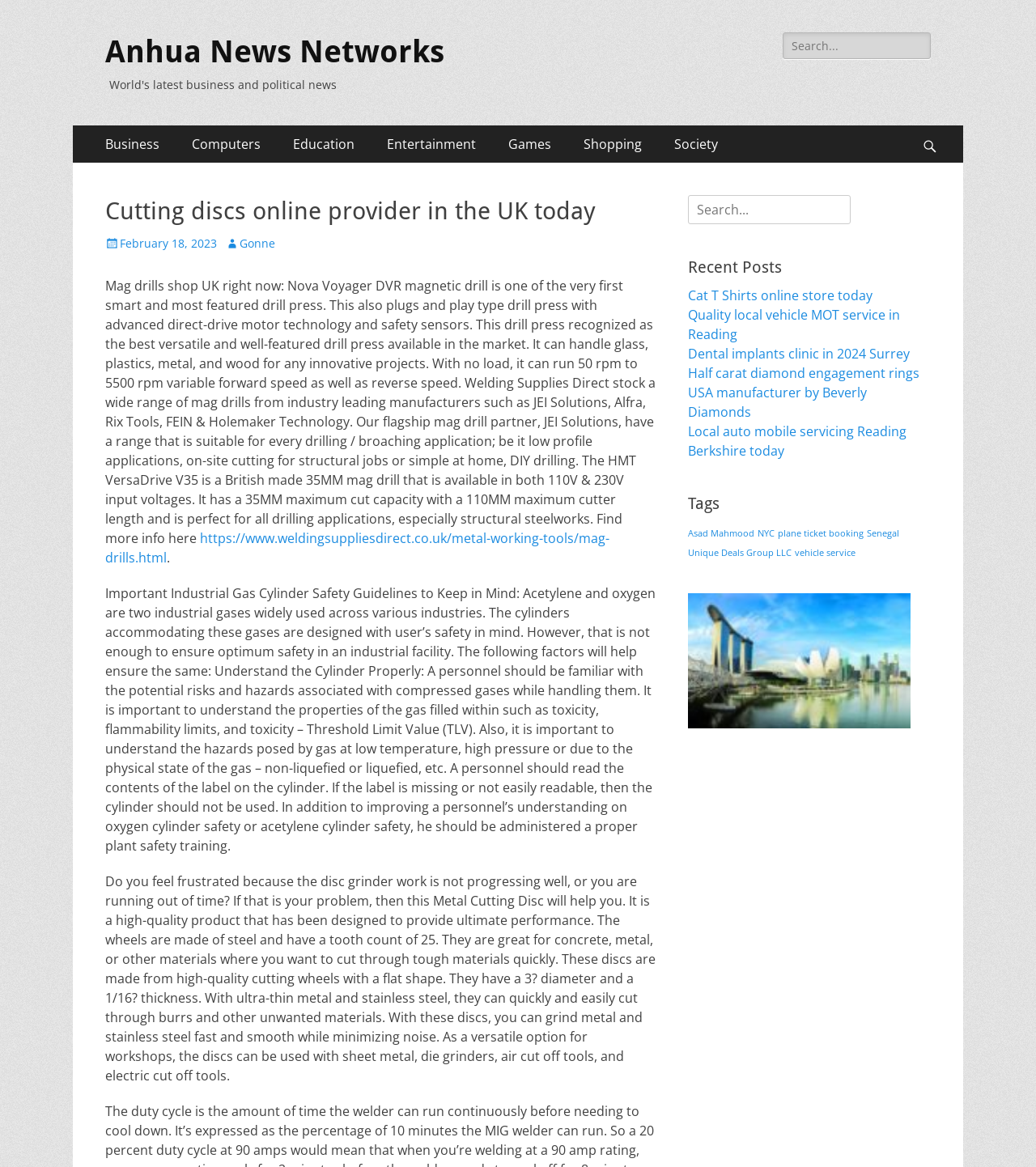Pinpoint the bounding box coordinates for the area that should be clicked to perform the following instruction: "Check recent posts".

[0.664, 0.22, 0.898, 0.238]